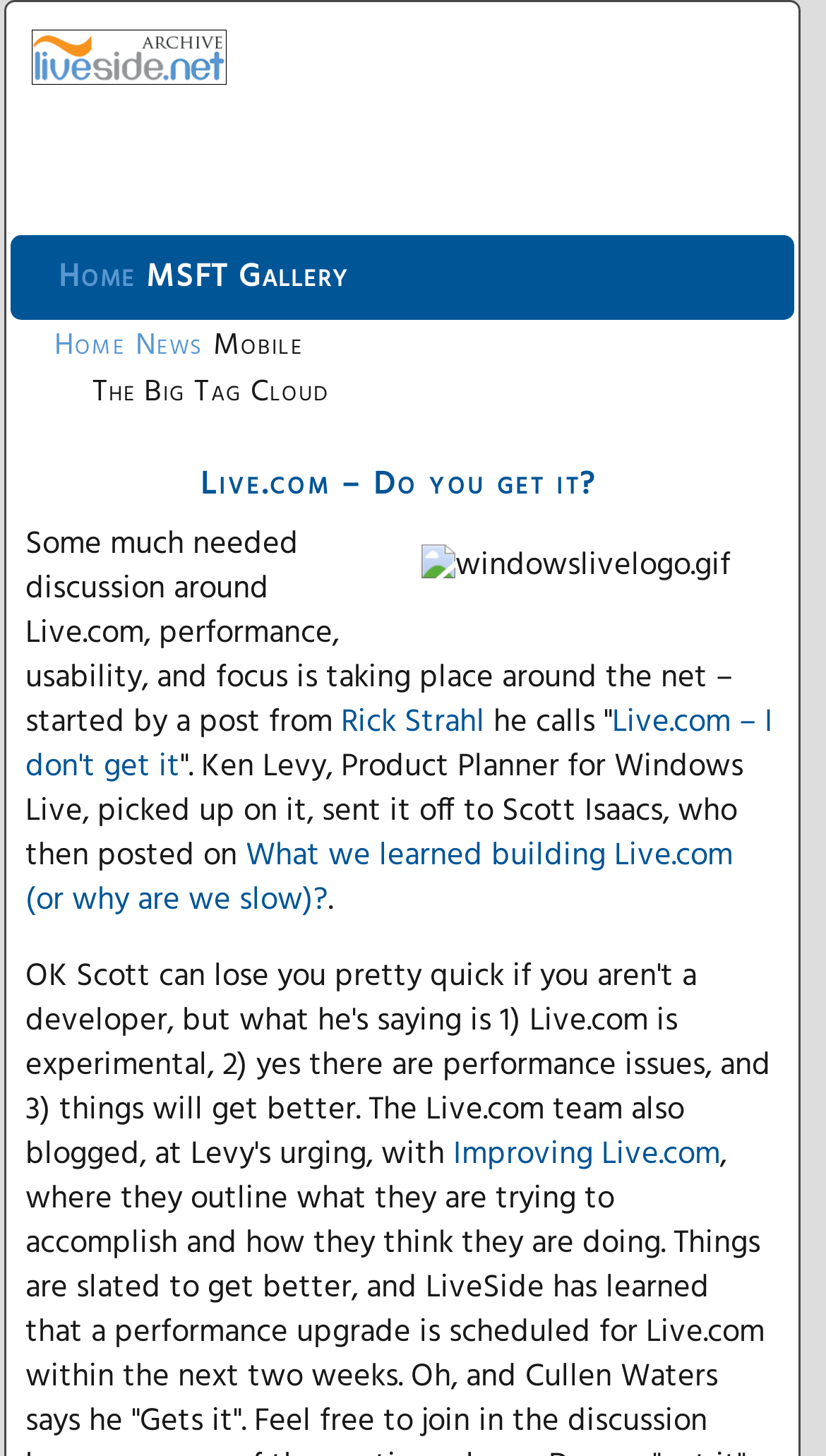Give a short answer using one word or phrase for the question:
How many images are on the webpage?

2